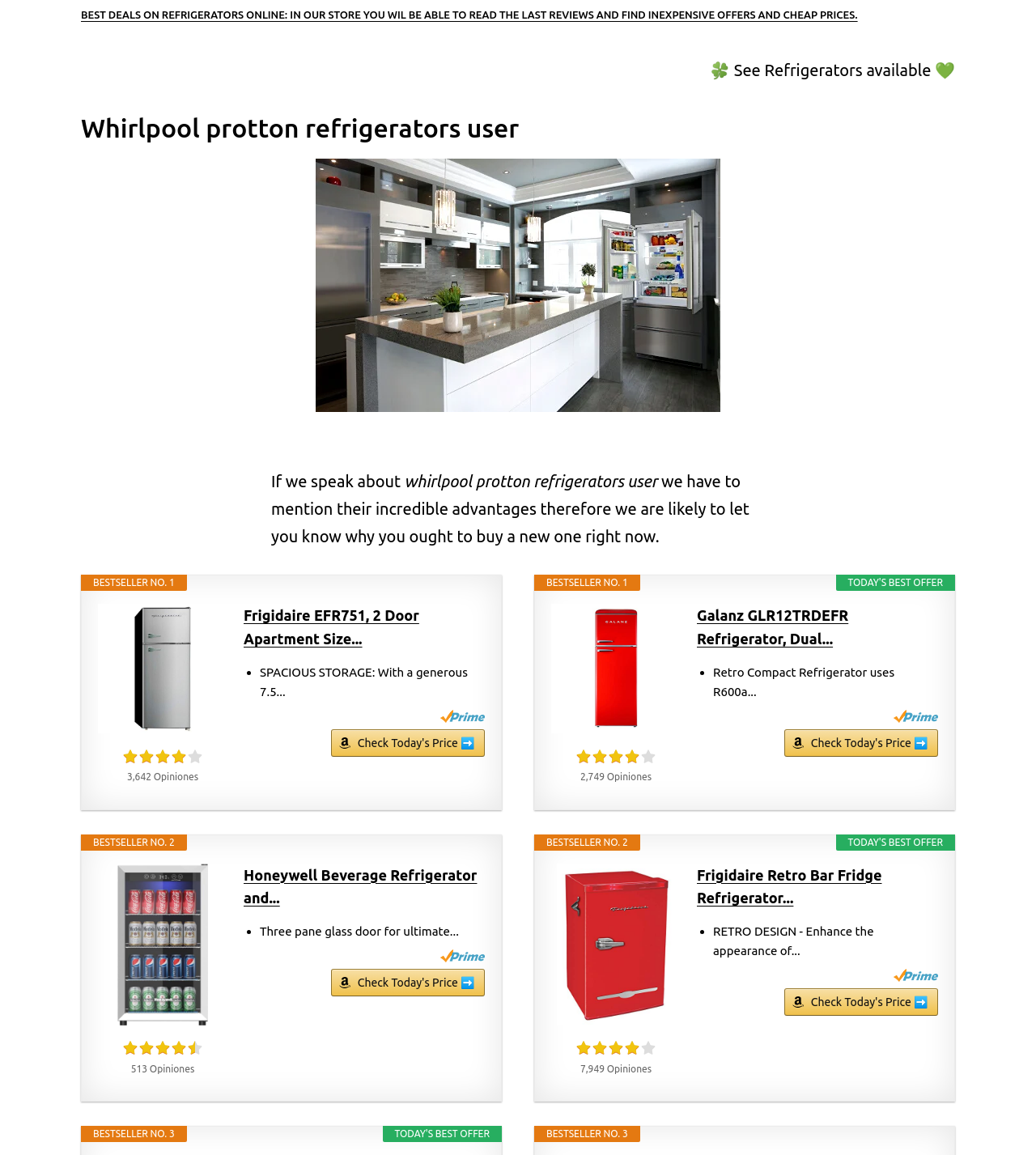Pinpoint the bounding box coordinates of the area that must be clicked to complete this instruction: "Fill in the contact form".

None